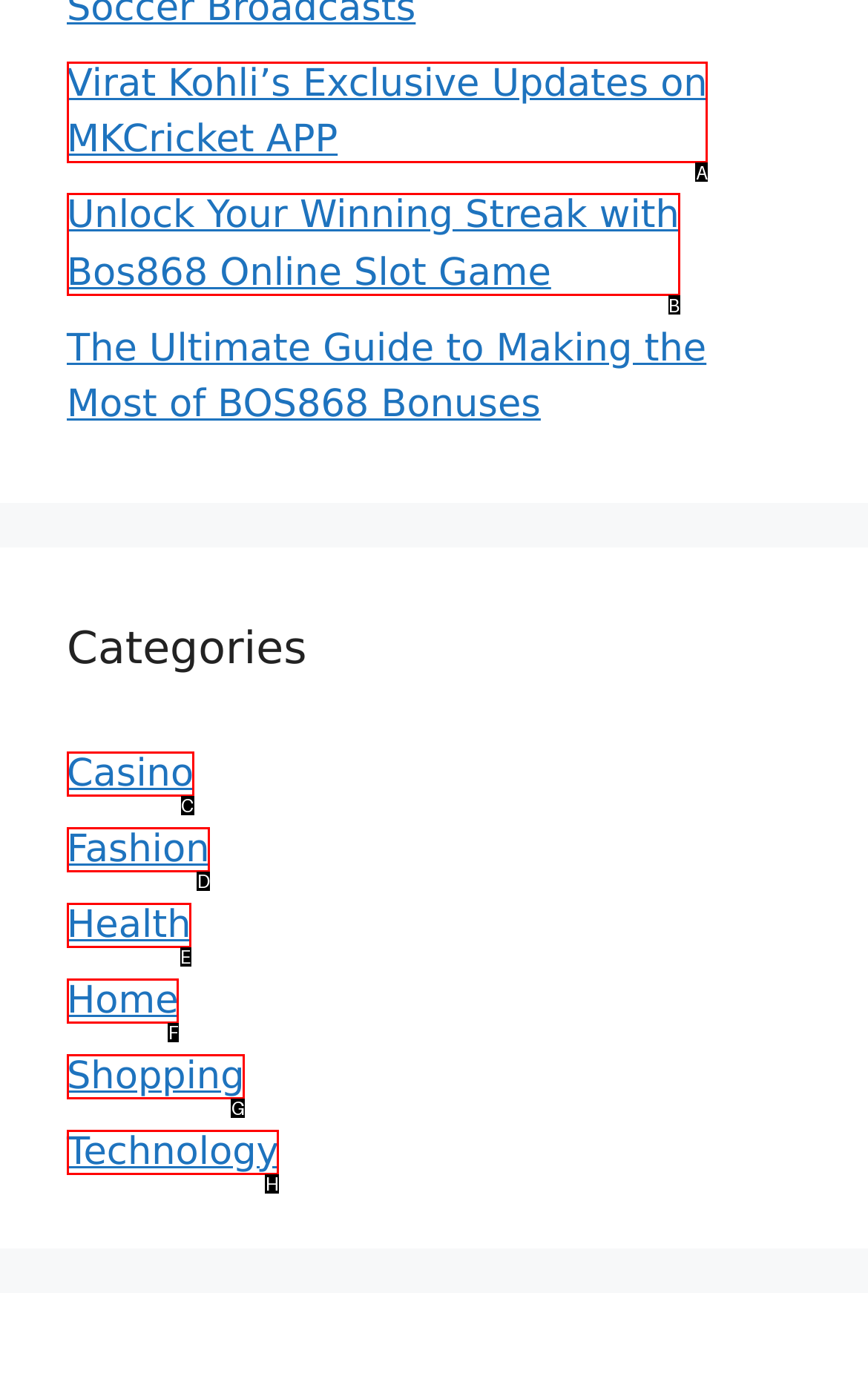Choose the correct UI element to click for this task: Unlock Your Winning Streak with Bos868 Online Slot Game Answer using the letter from the given choices.

B